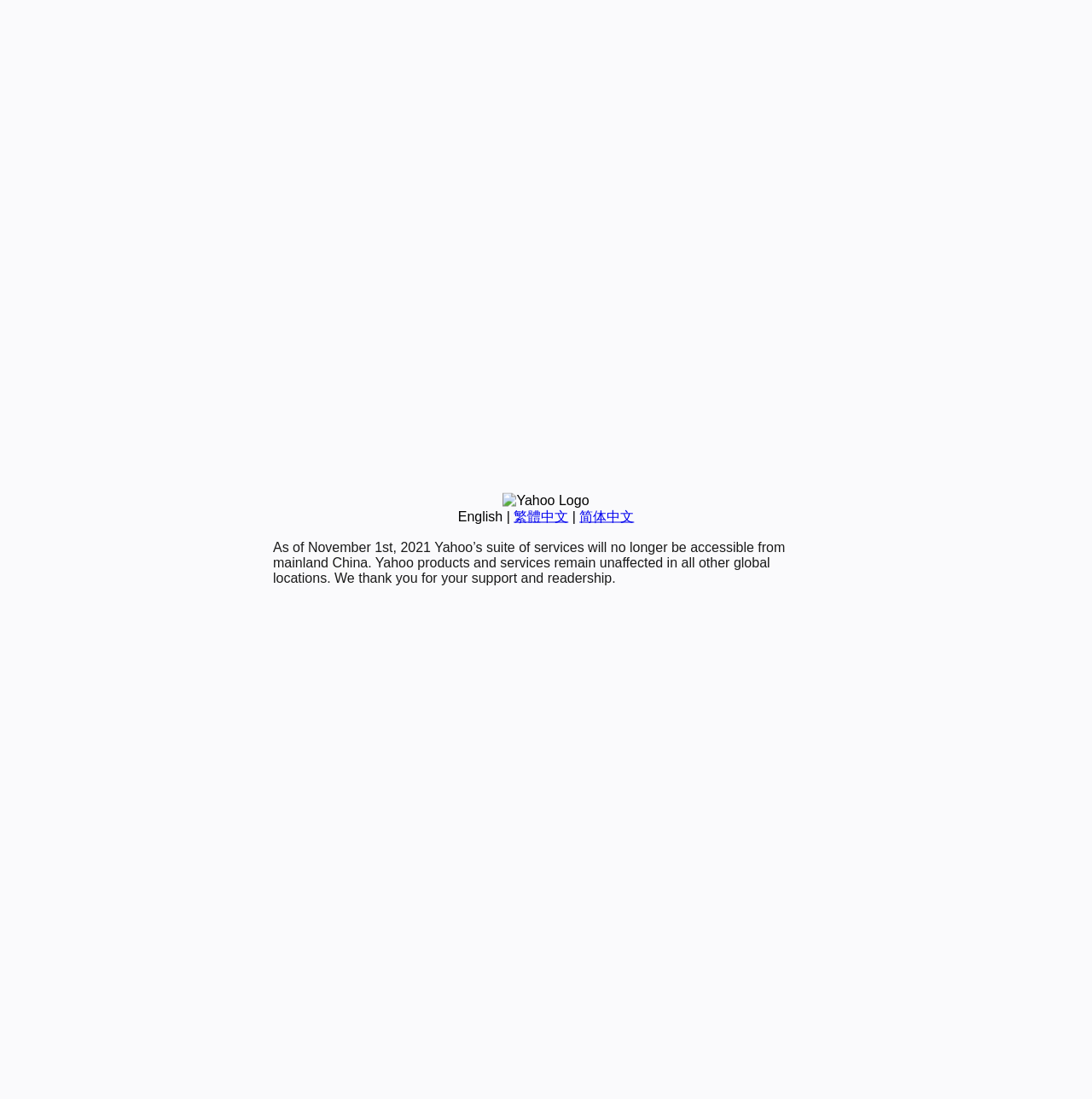Provide the bounding box for the UI element matching this description: "English".

[0.419, 0.463, 0.46, 0.476]